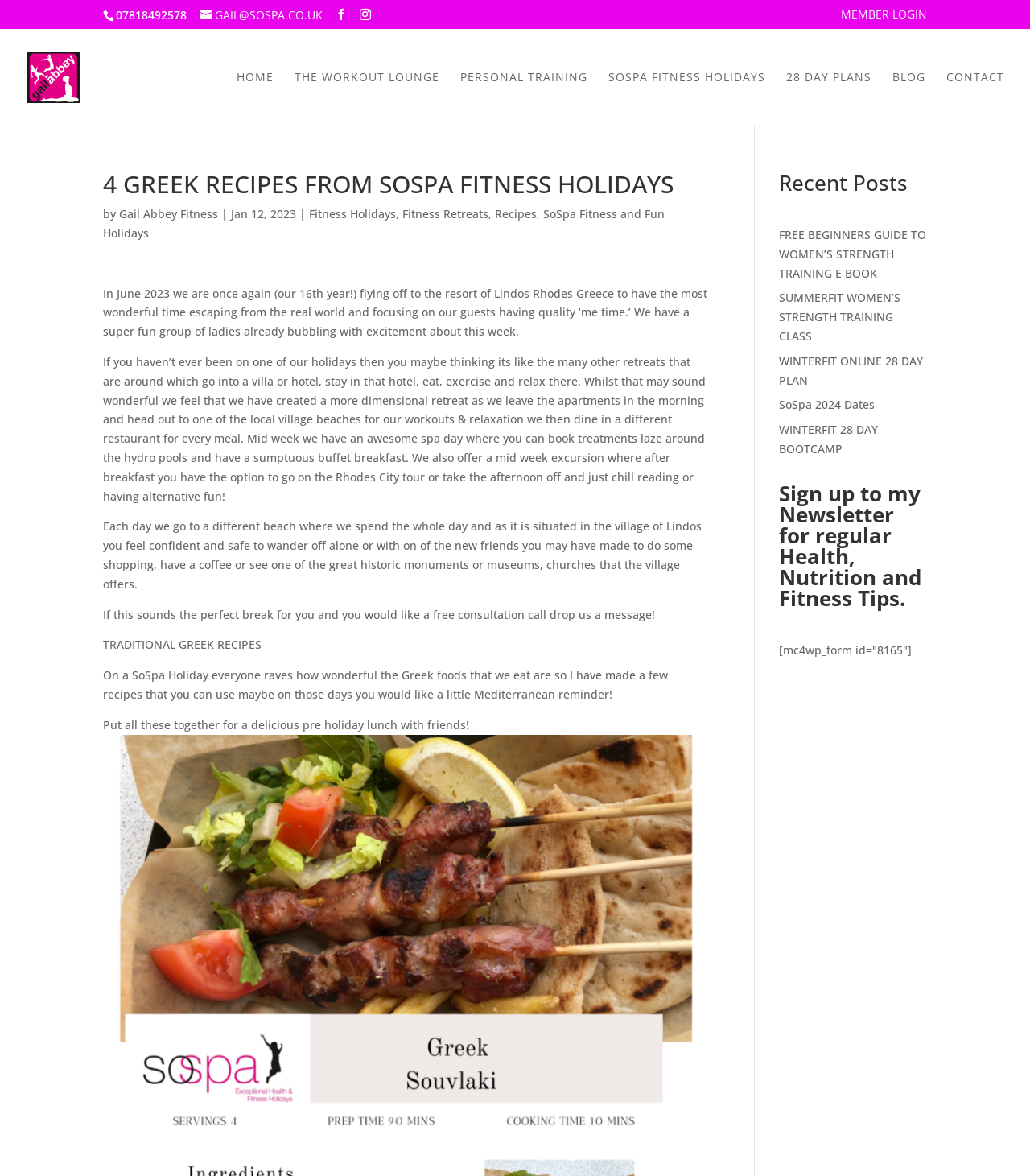Provide a thorough and detailed response to the question by examining the image: 
What is the location of the SoSpa Fitness Holiday?

The location of the SoSpa Fitness Holiday is Lindos, Rhodes, Greece, which is mentioned in the text 'In June 2023 we are once again (our 16th year!) flying off to the resort of Lindos Rhodes Greece to have the most wonderful time escaping from the real world and focusing on our guests having quality ‘me time.’ We have a super fun group of ladies already bubbling with excitement about this week.'.